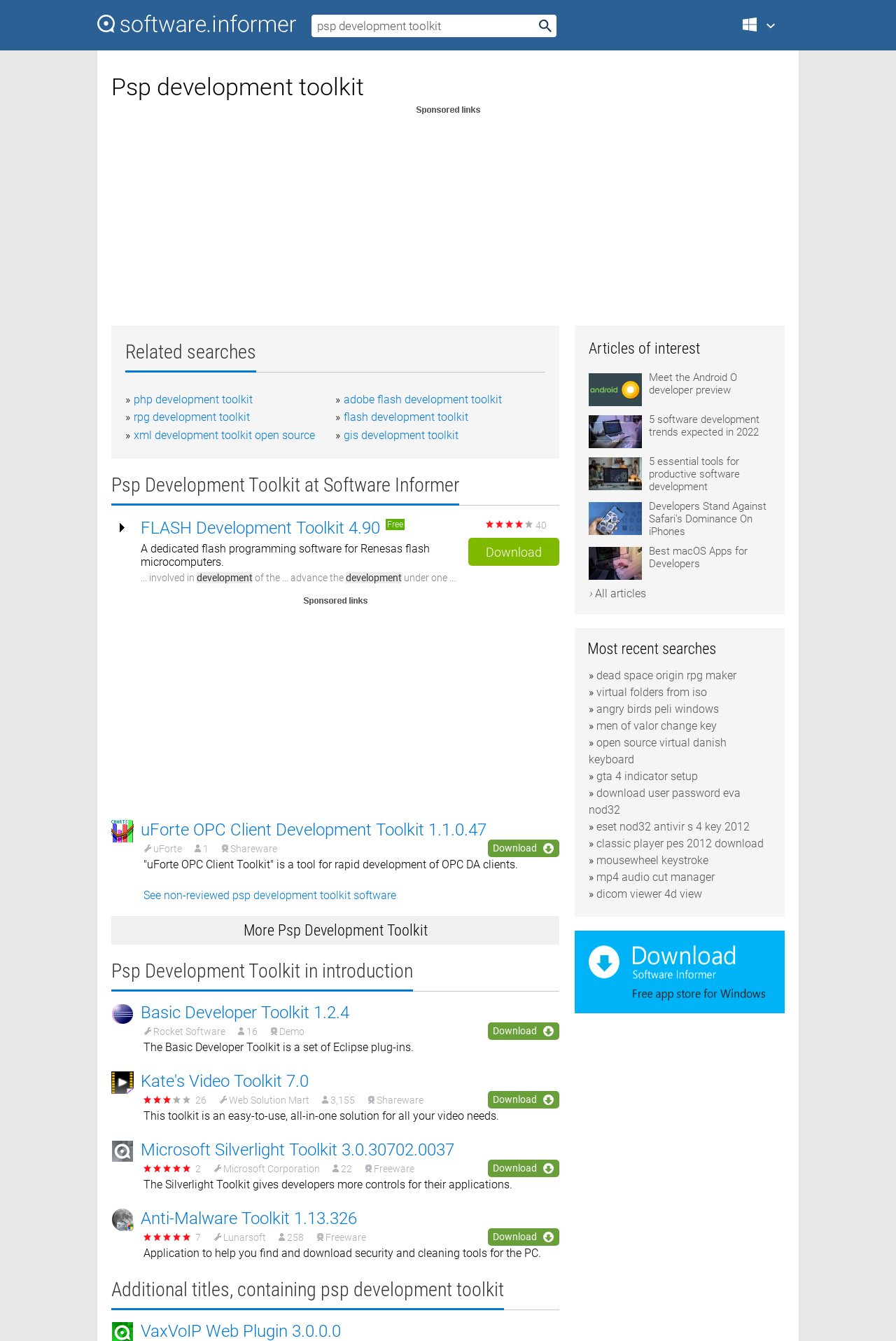What is the name of the software?
Carefully analyze the image and provide a thorough answer to the question.

The name of the software can be found in the heading 'Psp development toolkit' and also in the StaticText 'psp development toolkit' which is a child of the textbox element.